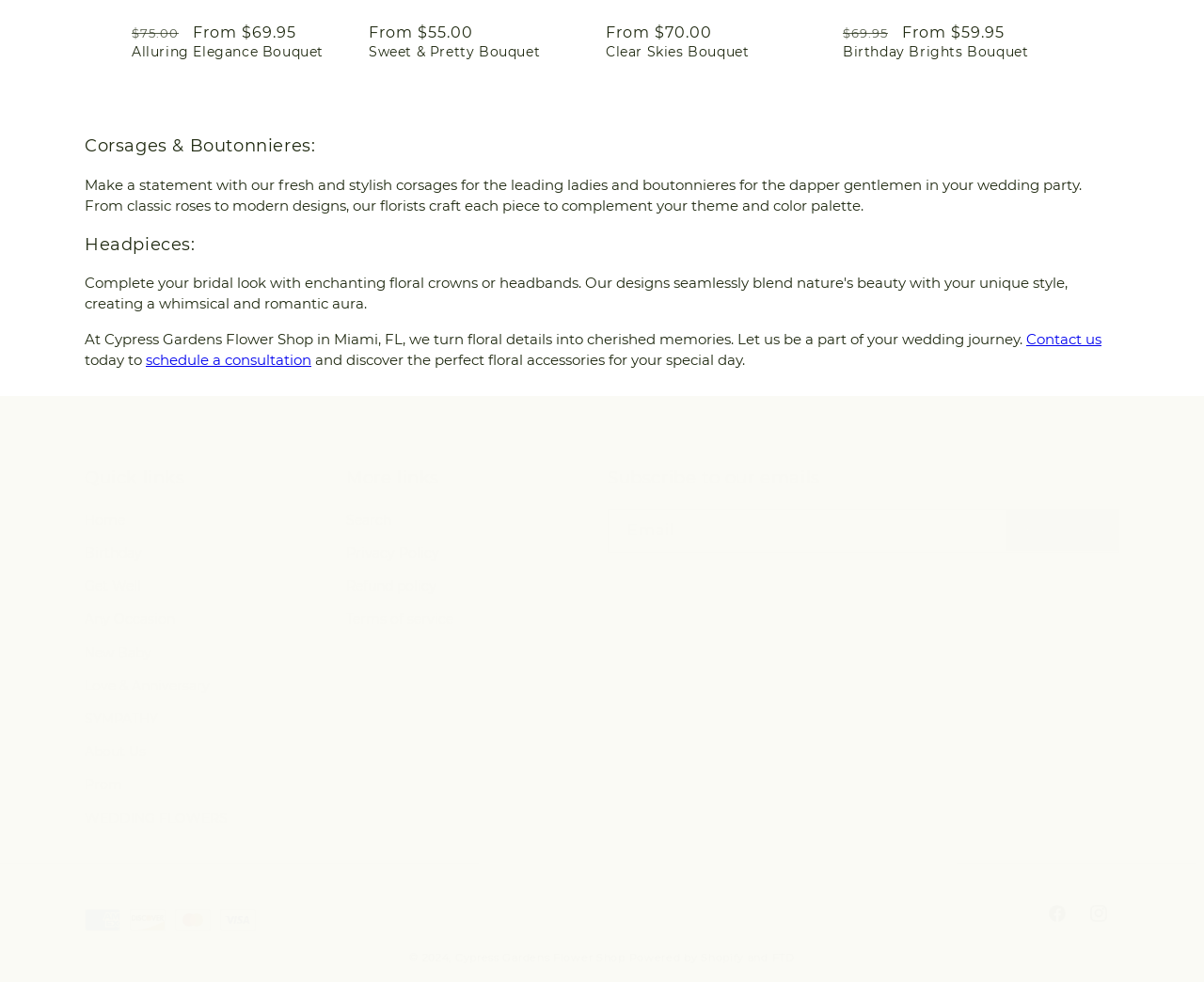Identify the bounding box coordinates of the section that should be clicked to achieve the task described: "View WEDDING FLOWERS".

[0.07, 0.817, 0.189, 0.85]